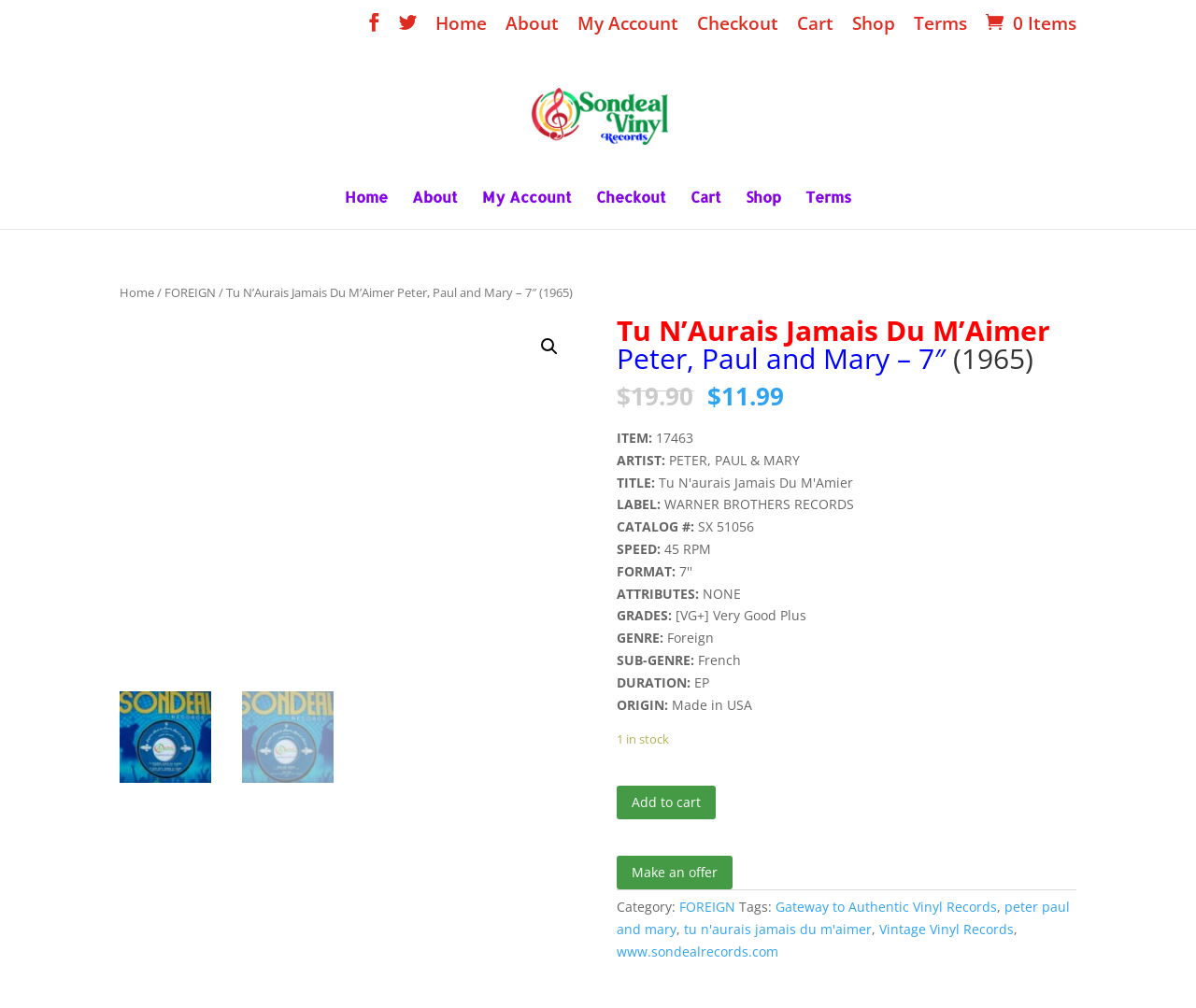Pinpoint the bounding box coordinates of the element to be clicked to execute the instruction: "Search for items".

[0.82, 0.011, 0.9, 0.035]